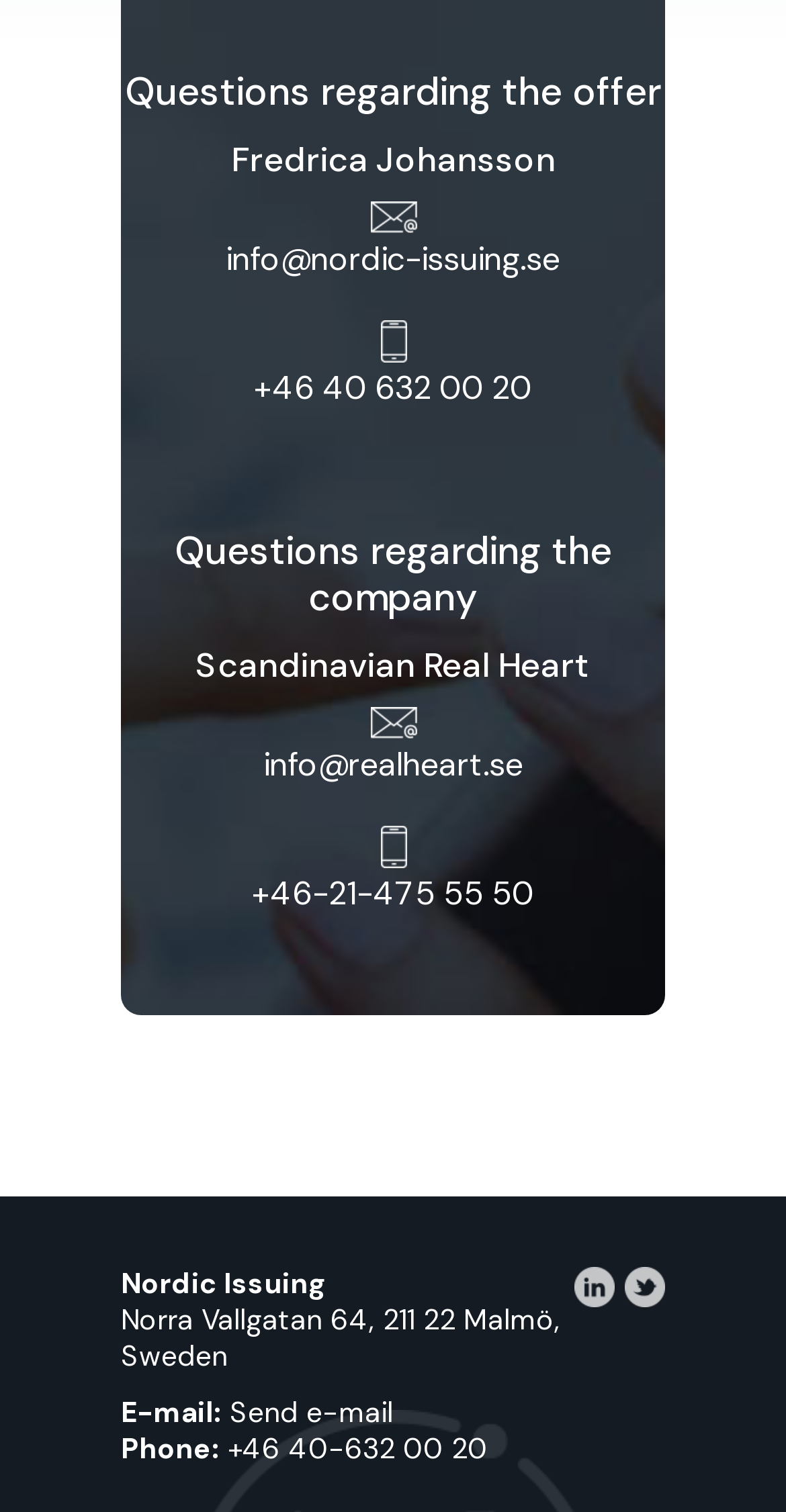Determine the bounding box coordinates of the element that should be clicked to execute the following command: "Contact Fredrica Johansson via email".

[0.287, 0.133, 0.713, 0.185]